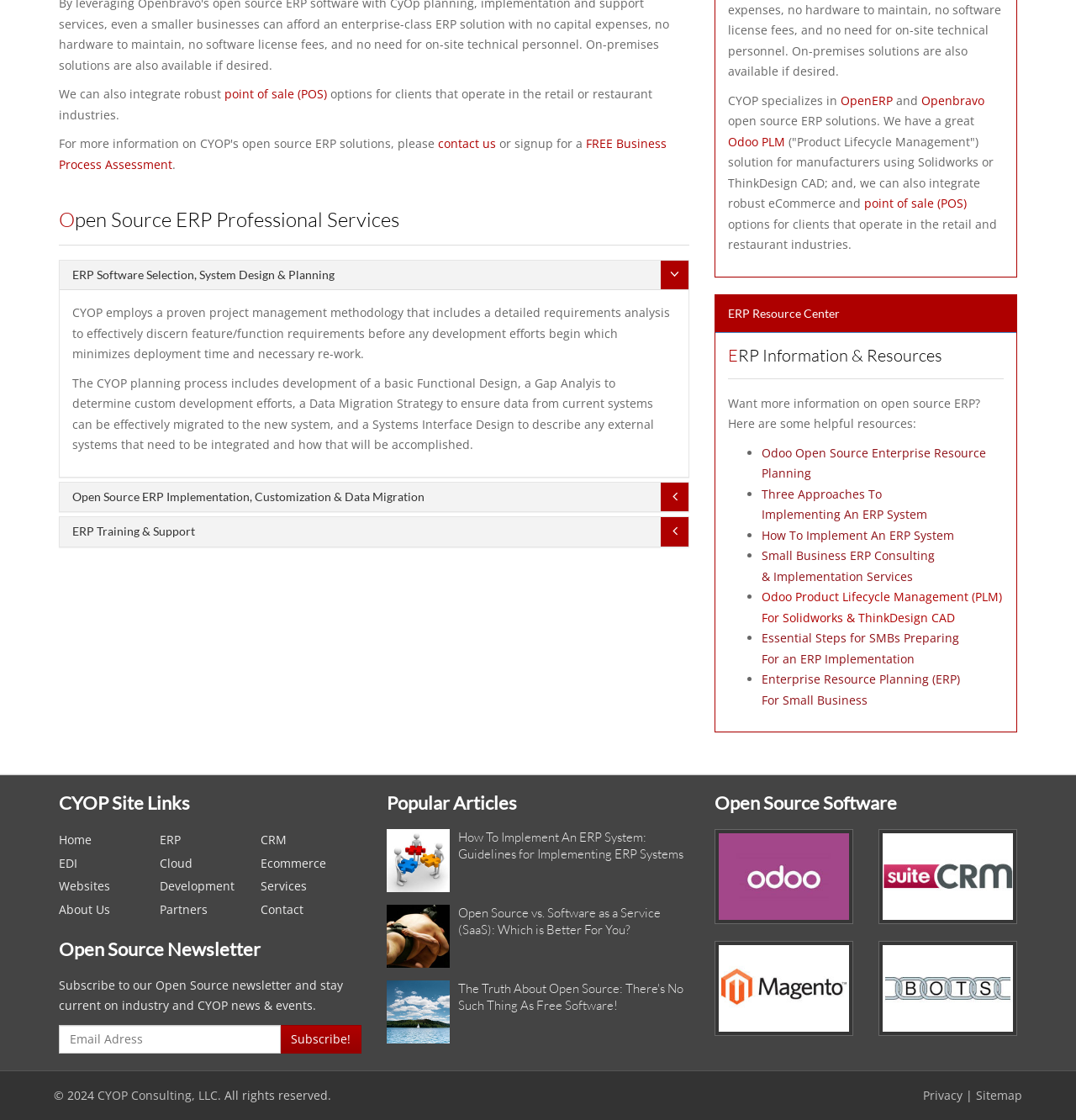Could you provide the bounding box coordinates for the portion of the screen to click to complete this instruction: "Contact us for more information"?

[0.407, 0.121, 0.461, 0.135]